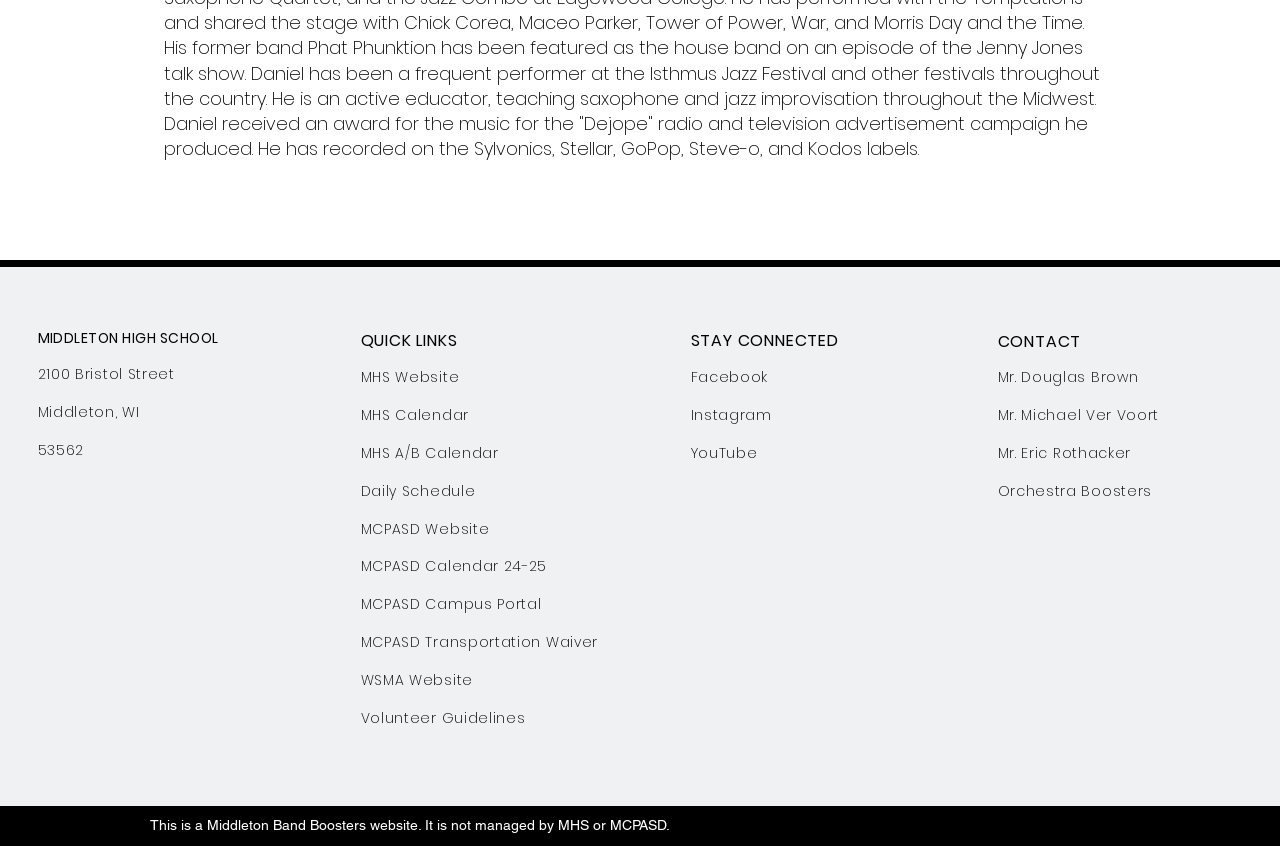Who are the contacts provided on the webpage?
Please use the image to provide an in-depth answer to the question.

The contacts are provided in the bottom-right section of the webpage, where it lists several individuals, including Mr. Douglas Brown, Mr. Michael Ver Voort, and Mr. Eric Rothacker, along with a link to their respective contact information.